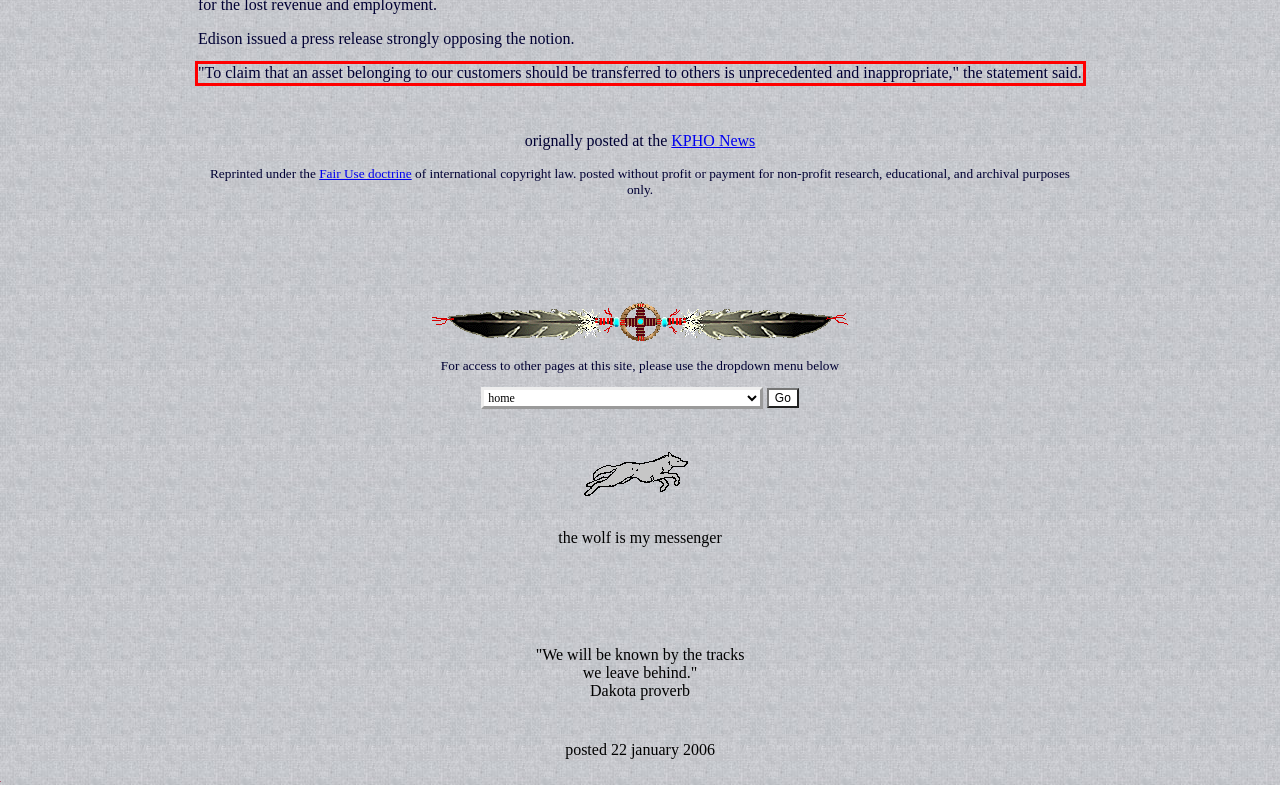Analyze the screenshot of the webpage that features a red bounding box and recognize the text content enclosed within this red bounding box.

"To claim that an asset belonging to our customers should be transferred to others is unprecedented and inappropriate," the statement said.